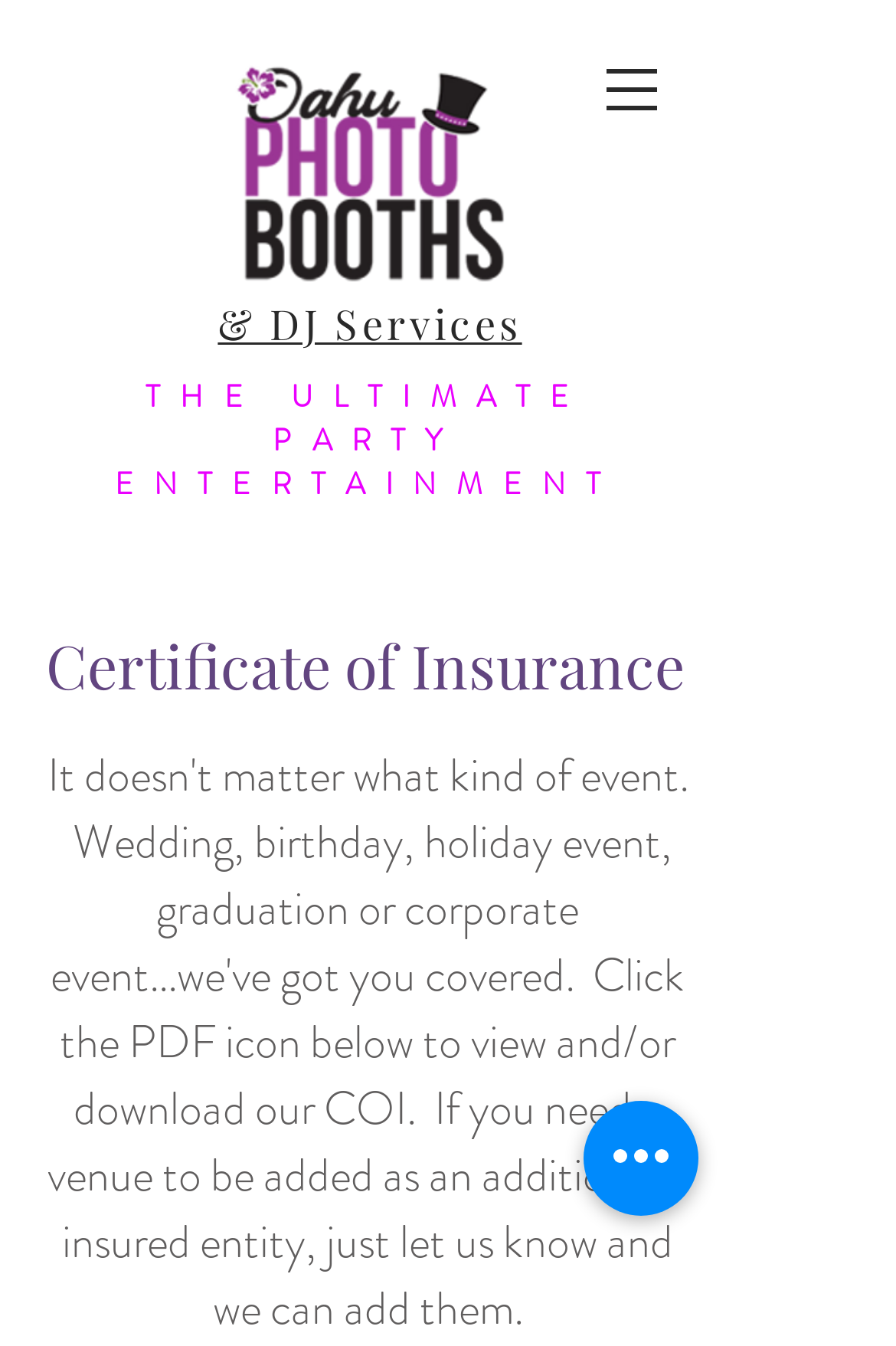What is the company name?
Using the image, give a concise answer in the form of a single word or short phrase.

Oahu Photo Booths